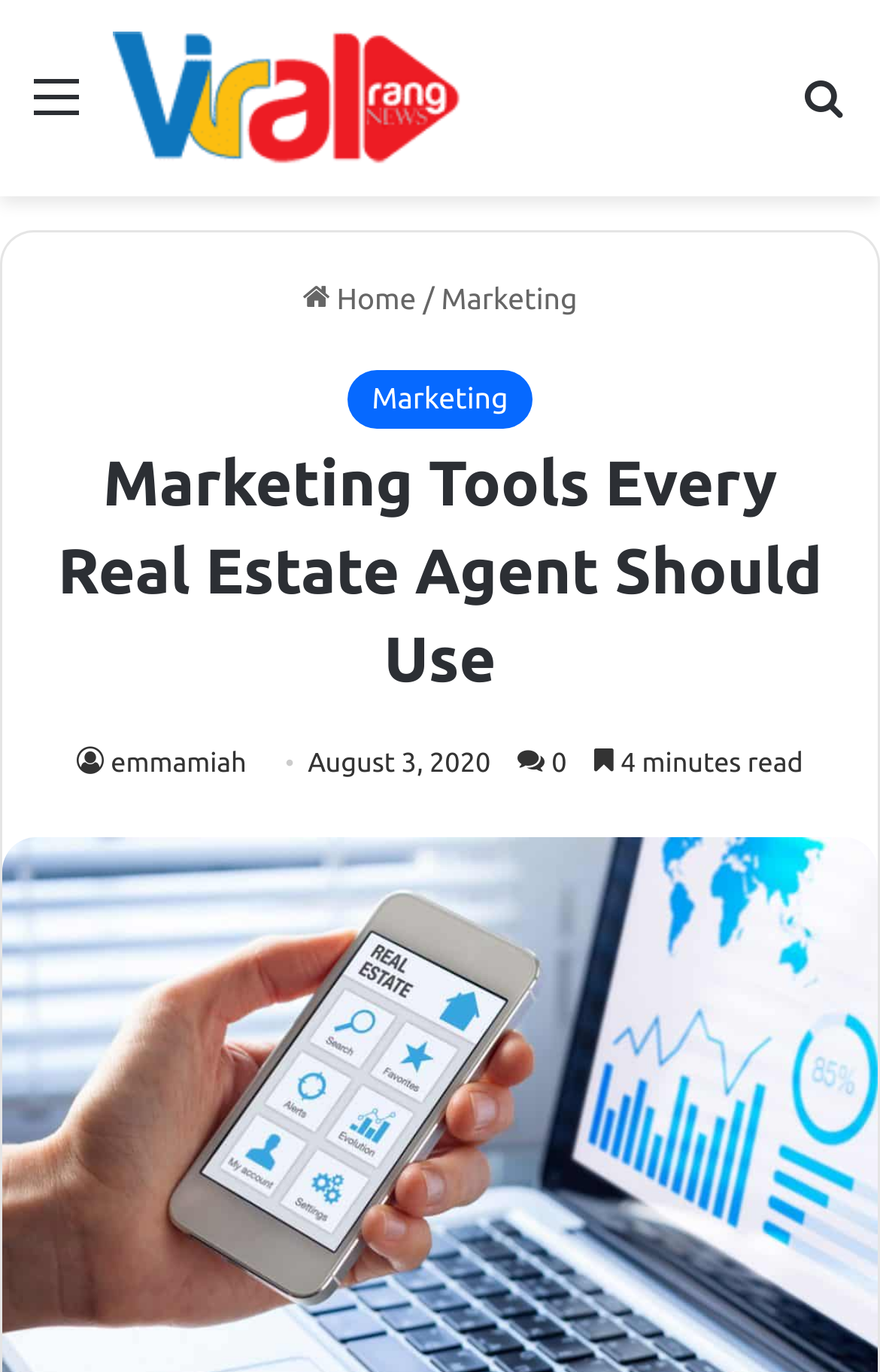Given the description "title="Viral Rang"", provide the bounding box coordinates of the corresponding UI element.

[0.128, 0.023, 0.538, 0.119]